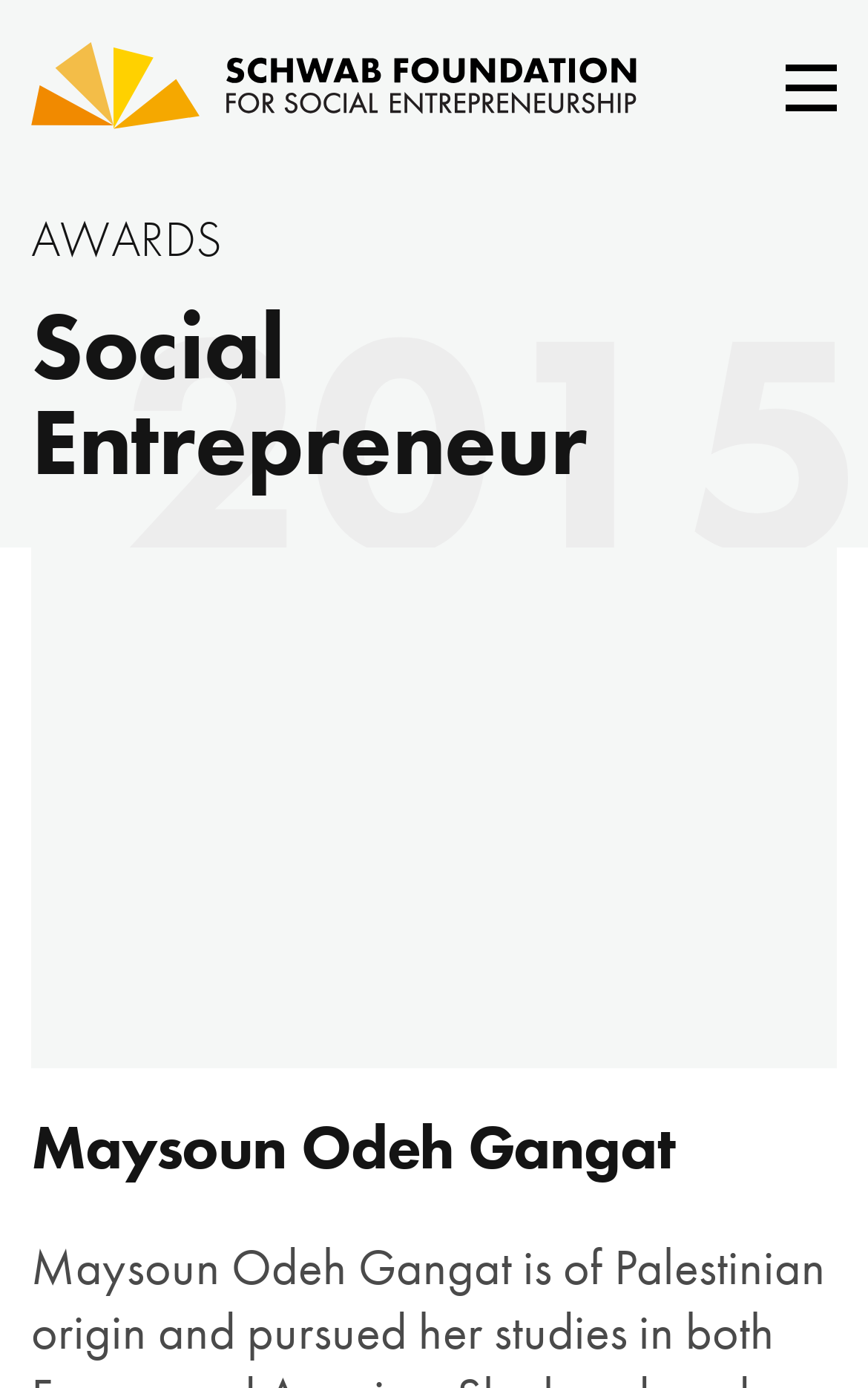Please provide the bounding box coordinates for the element that needs to be clicked to perform the following instruction: "open navigation". The coordinates should be given as four float numbers between 0 and 1, i.e., [left, top, right, bottom].

[0.905, 0.046, 0.964, 0.079]